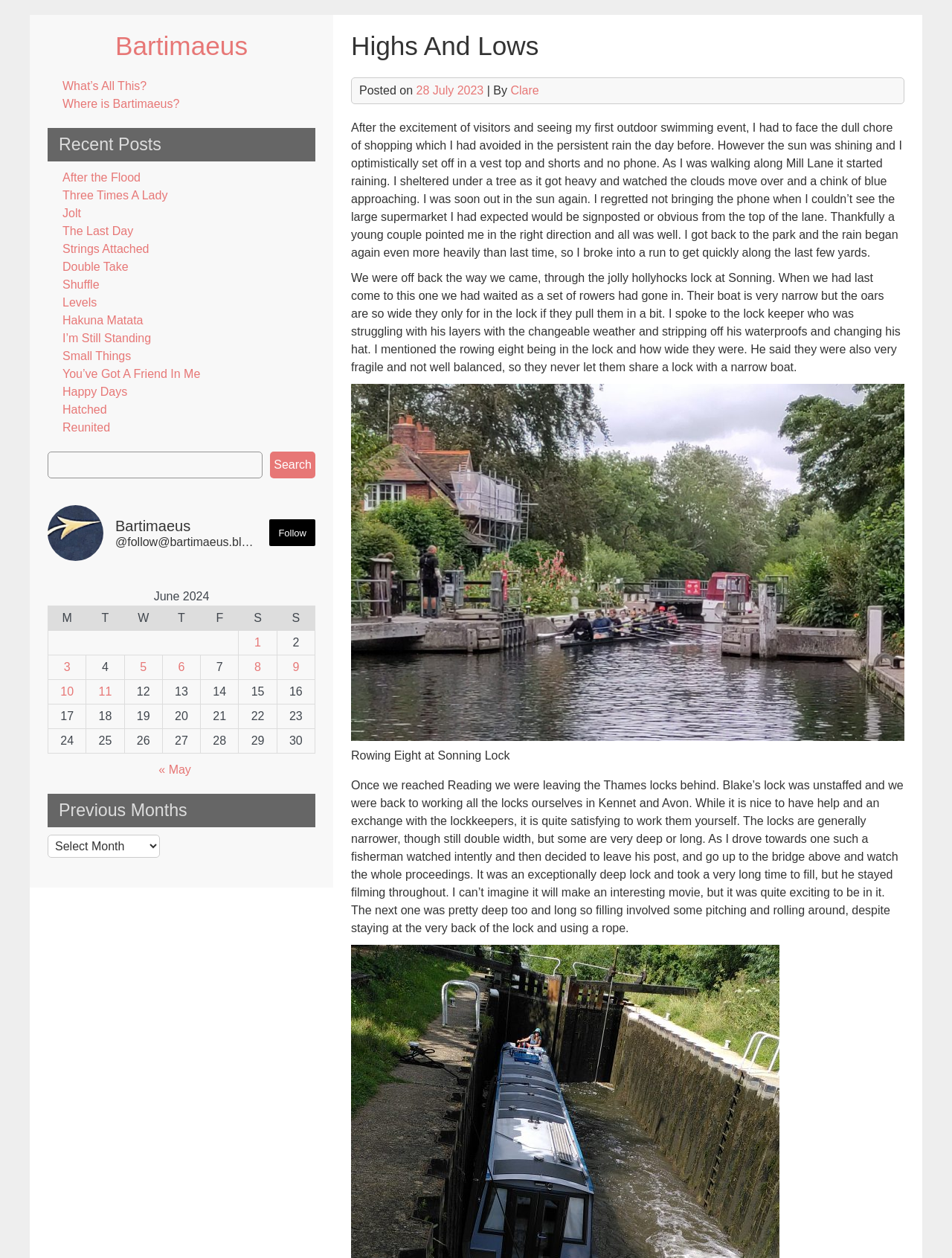What is the title of the first post listed? Examine the screenshot and reply using just one word or a brief phrase.

After the Flood